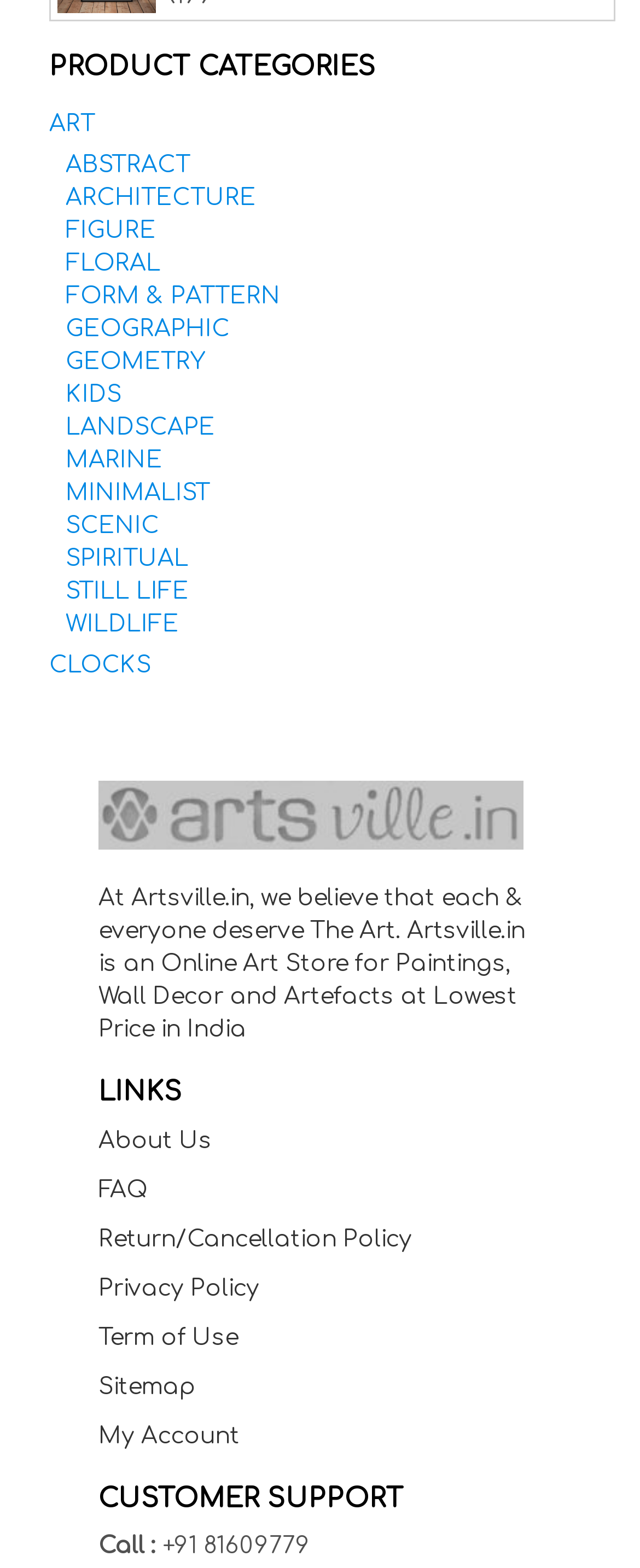Identify the bounding box coordinates for the UI element mentioned here: "Term of Use". Provide the coordinates as four float values between 0 and 1, i.e., [left, top, right, bottom].

[0.154, 0.845, 0.372, 0.861]